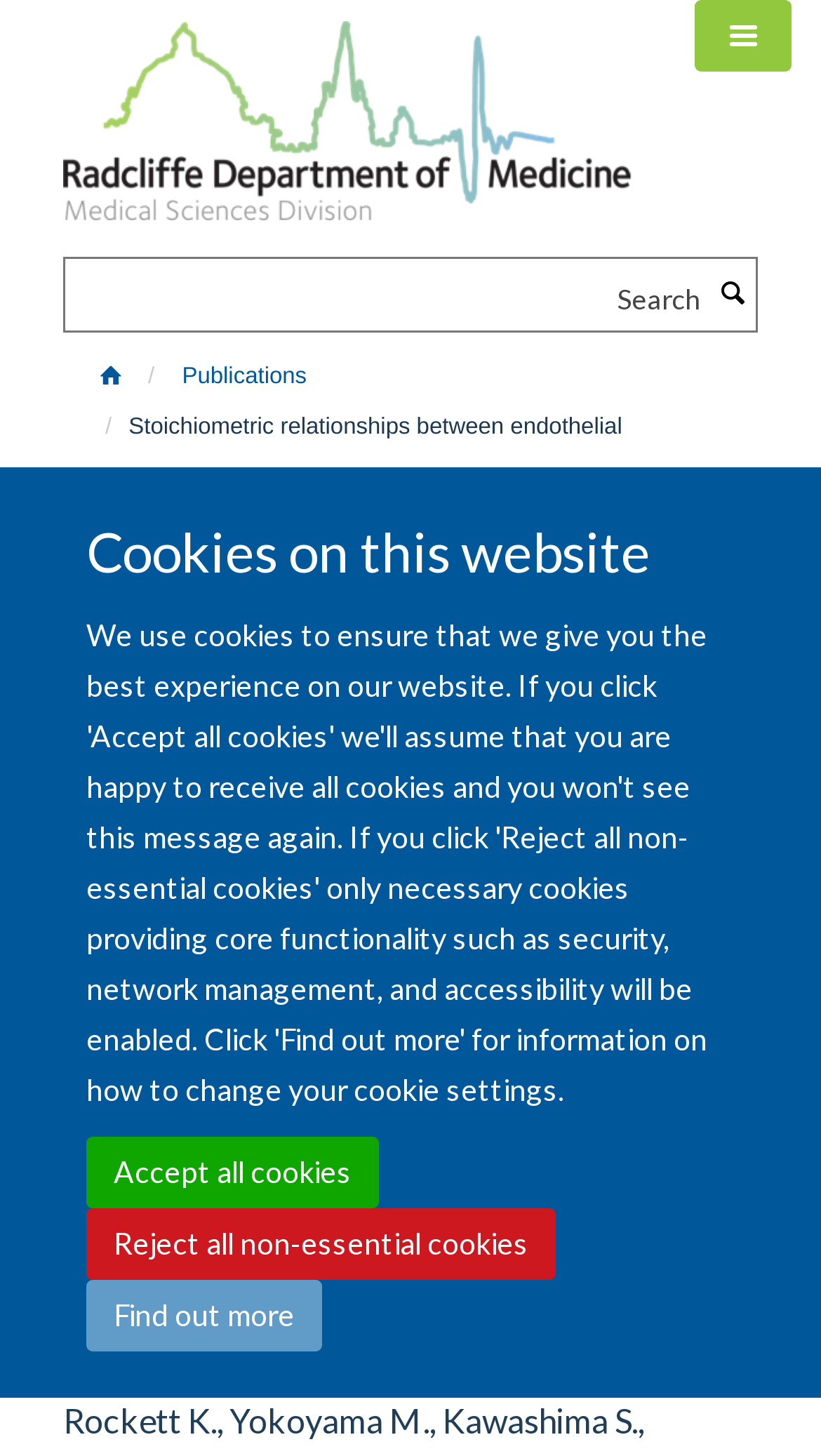Using the element description: "title="Radcliffe Department of Medicine"", determine the bounding box coordinates for the specified UI element. The coordinates should be four float numbers between 0 and 1, [left, top, right, bottom].

[0.077, 0.062, 0.769, 0.085]